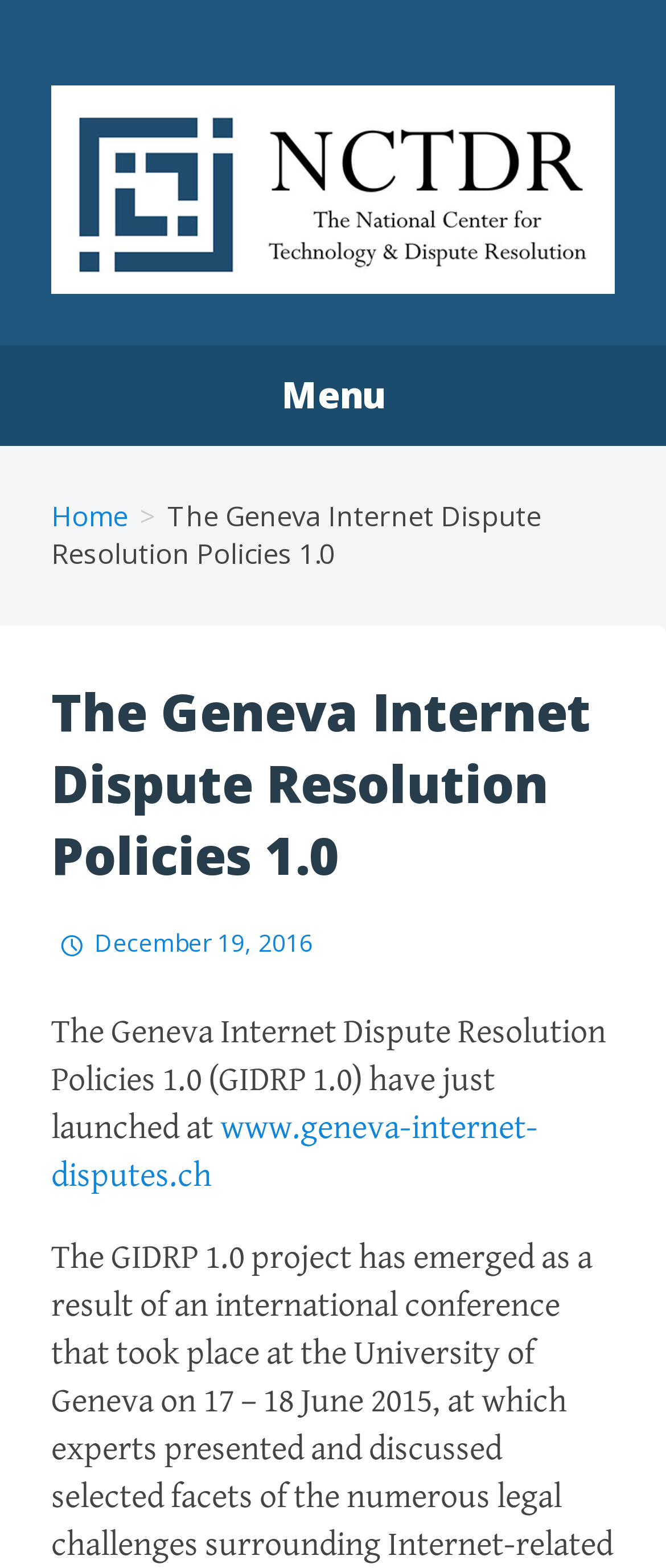Give a one-word or short phrase answer to the question: 
What is the name of the policy?

GIDRP 1.0